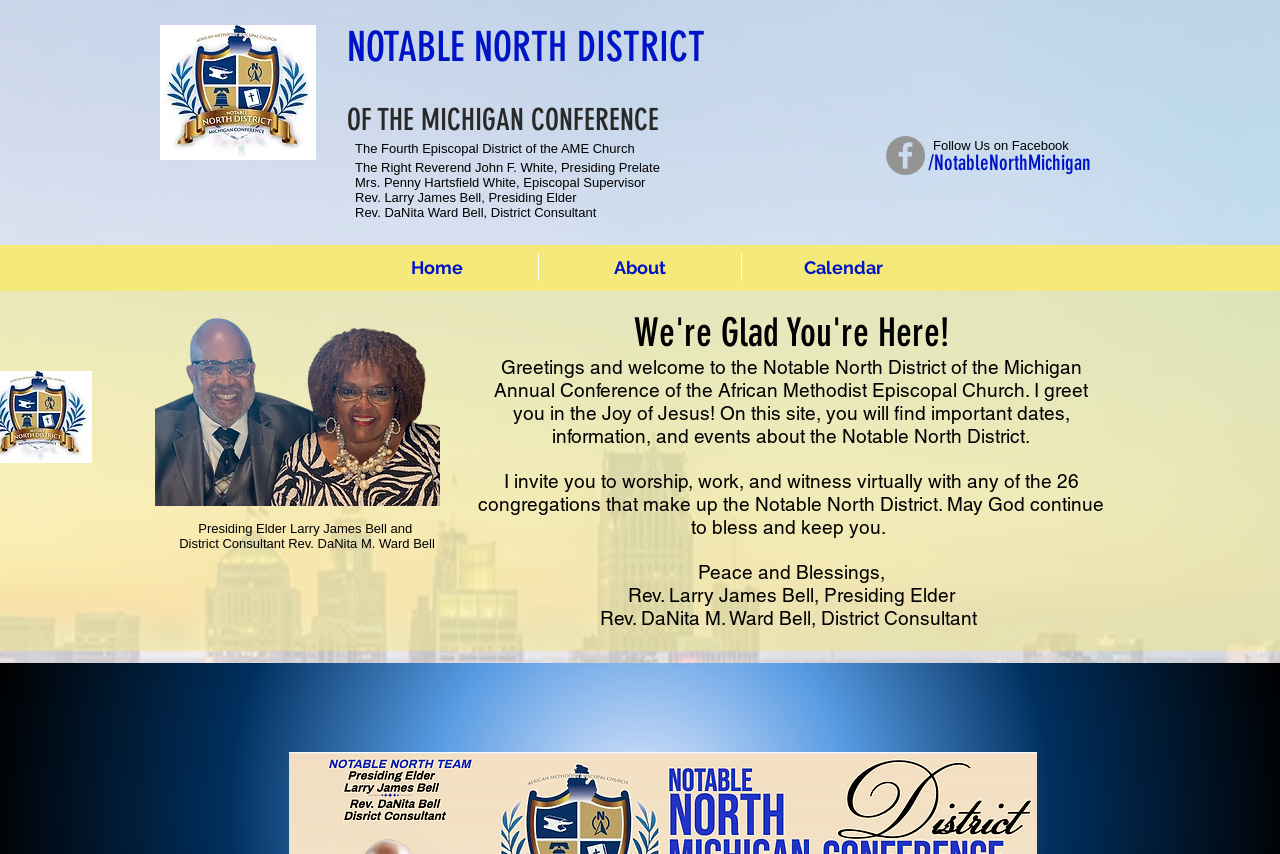Give a short answer using one word or phrase for the question:
What is the name of the district?

Notable North District